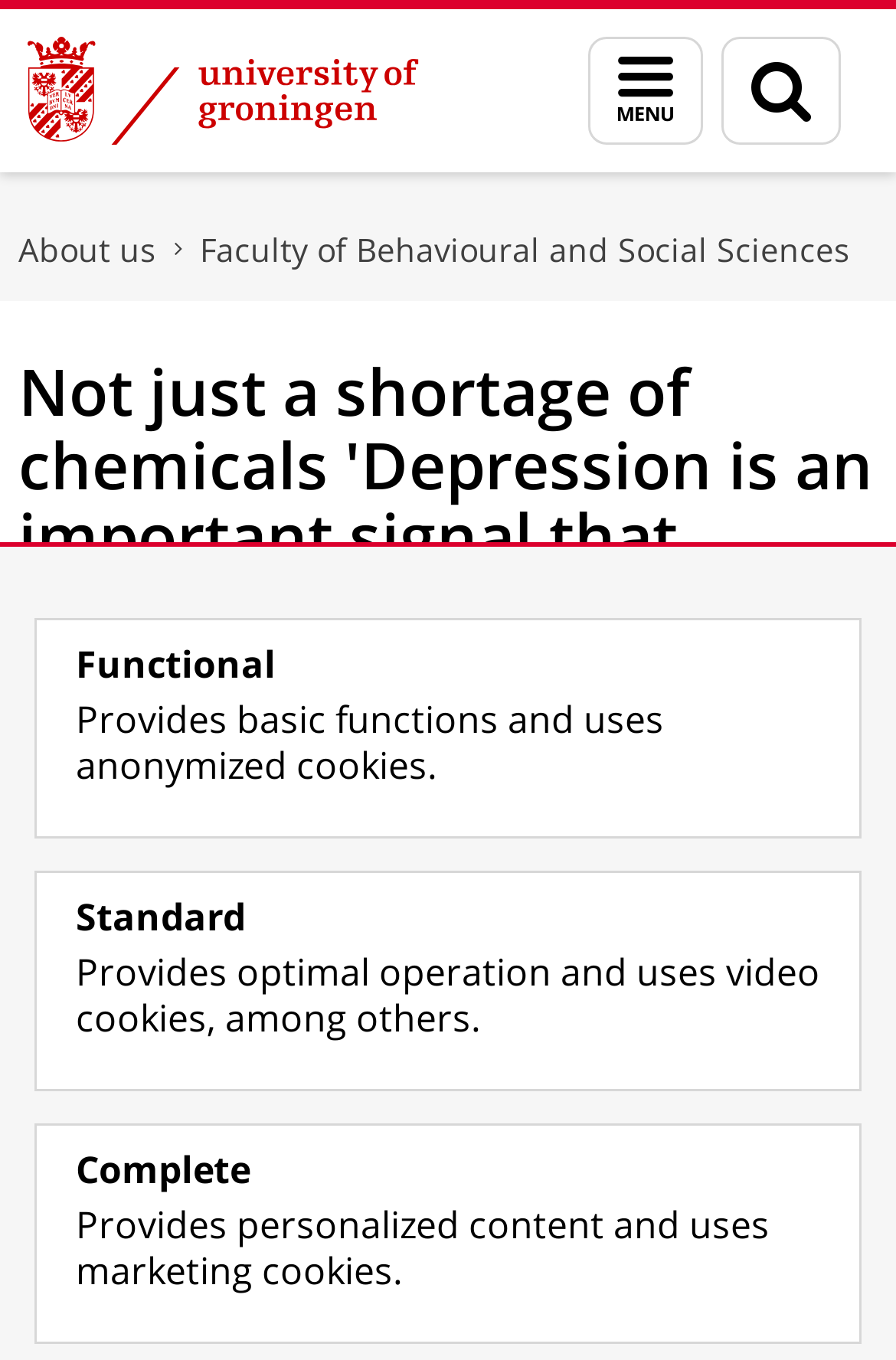Construct a thorough caption encompassing all aspects of the webpage.

The webpage is about an article titled "Not just a shortage of chemicals 'Depression is an important signal that something is going wrong in your life'" from the Faculty of Behavioural and Social Sciences at the University of Groningen. 

At the top left corner, there are two links, "Skip to Content" and "Skip to Navigation", positioned closely together. Next to them, there is a link to the University of Groningen's homepage, accompanied by the university's logo. 

On the top right side, there are two more links, "Menu and search" and "Search page", placed side by side. 

Below these top elements, there are two links, "About us" and "Faculty of Behavioural and Social Sciences", positioned horizontally, with the latter taking up most of the width. 

The main article title is a large heading that spans almost the entire width of the page, followed by the date "08 May 2023" in a smaller text. 

The main content of the article is a paragraph of text that discusses depression and the importance of seeking professional help. 

At the bottom of the page, there are three links related to cookie settings, labeled "Functional", "Standard", and "Complete", which are positioned horizontally and take up most of the width.